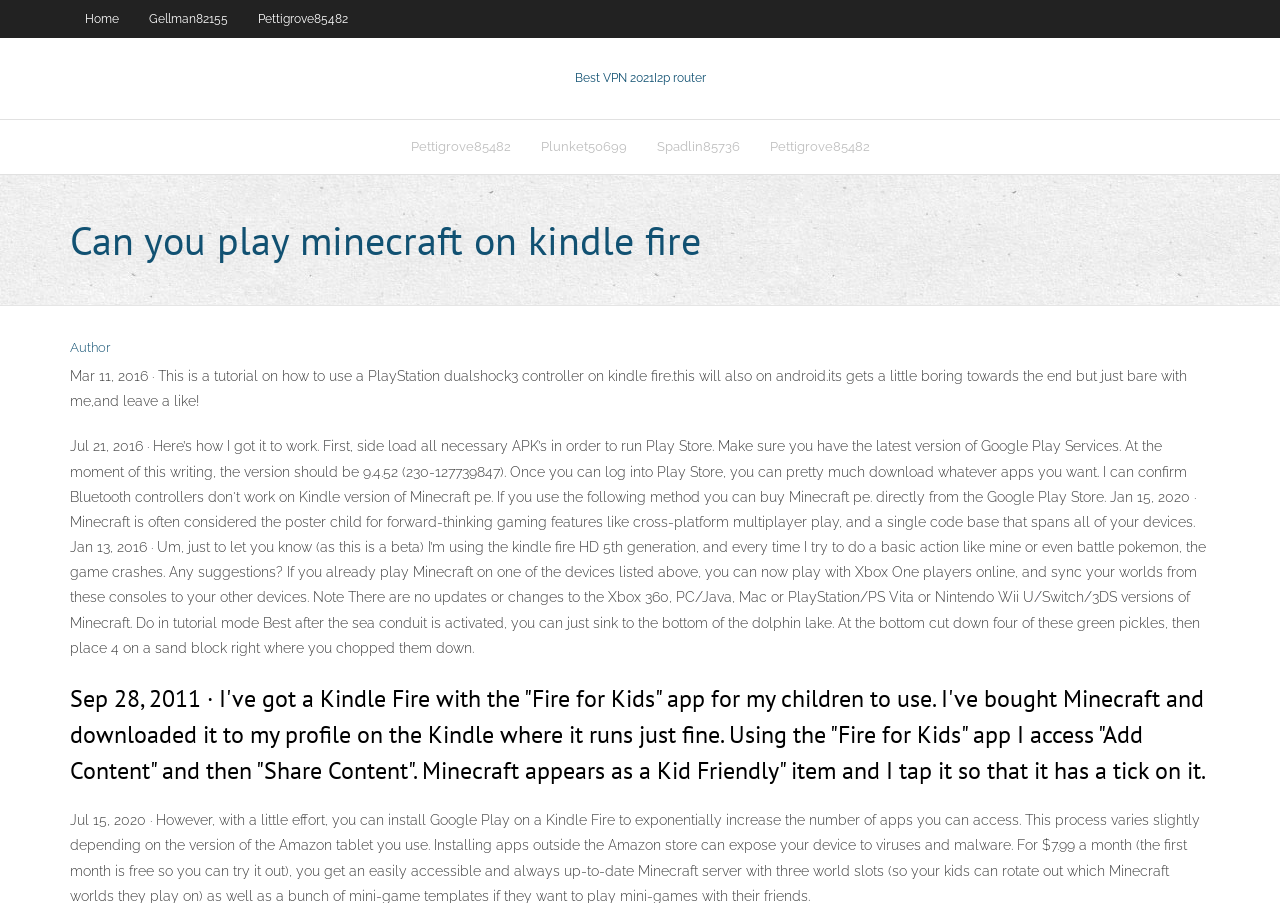What is the date of the tutorial?
Please give a detailed and thorough answer to the question, covering all relevant points.

I found this answer by reading the StaticText element with the content 'Mar 11, 2016 · This is a tutorial on how to use a PlayStation dualshock3 controller on kindle fire...'. This text explicitly mentions the date of the tutorial as 'Mar 11, 2016'.